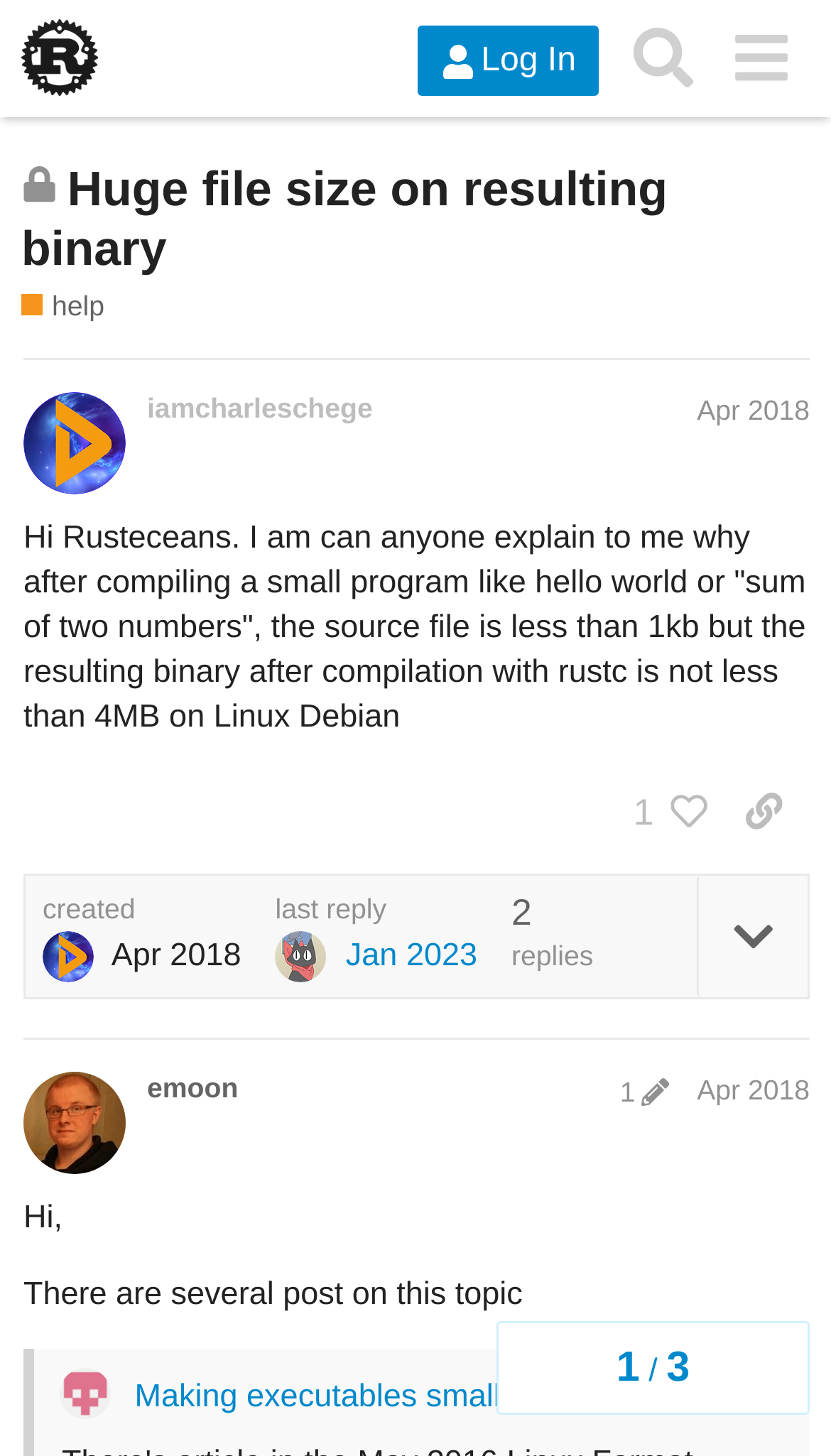Respond to the following query with just one word or a short phrase: 
What is the date of the last reply?

Jan 12, 2023